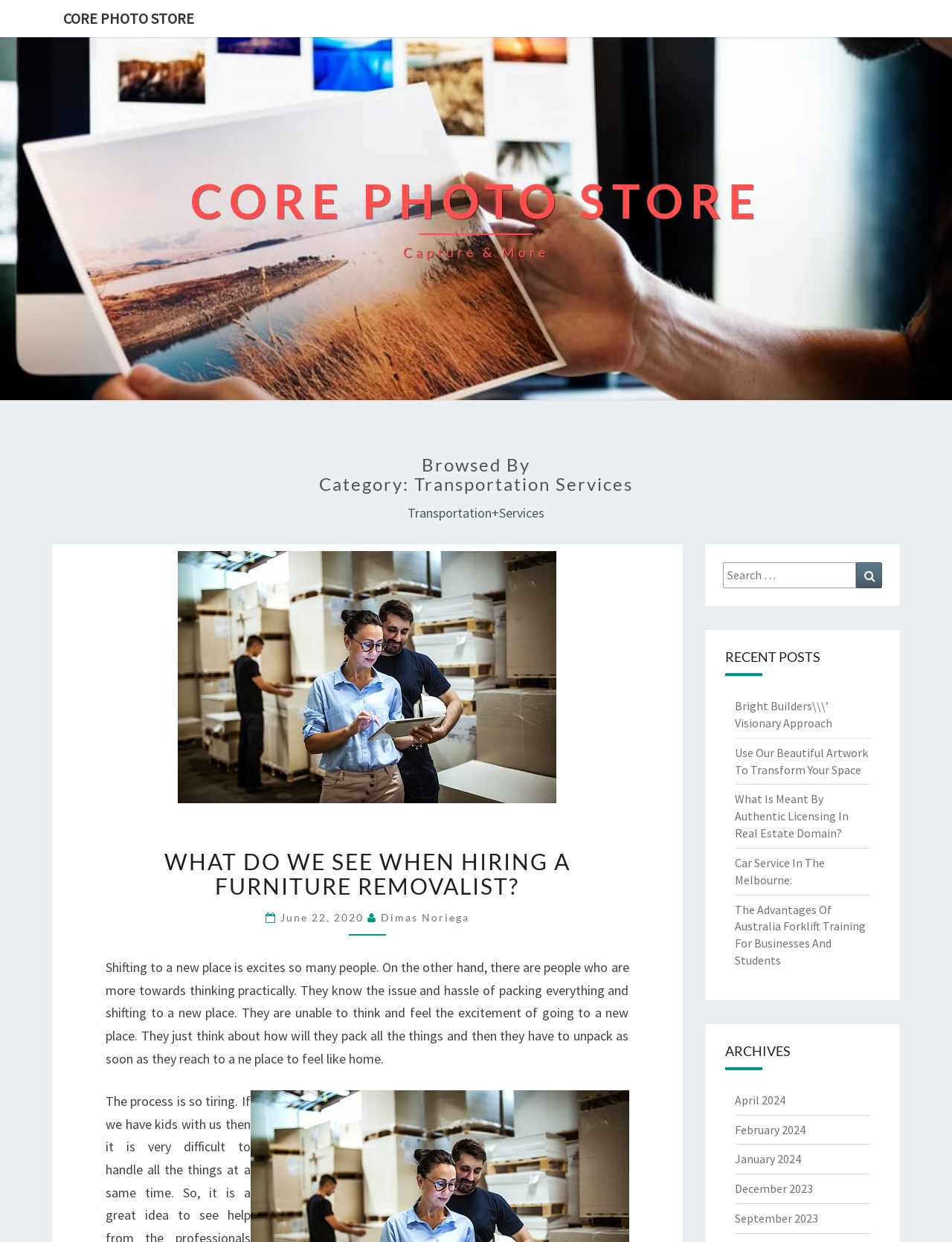Generate a comprehensive description of the webpage.

The webpage is about Core Photo Store, specifically focused on Transportation Services. At the top, there is a prominent link to "CORE PHOTO STORE" and a heading with the same text. Below this, there is a link to "CORE PHOTO STORE Capture & More" with two headings, "CORE PHOTO STORE" and "Capture & More", side by side.

Further down, there is a heading "Browsed By Category: Transportation Services" followed by a static text "Transportation+Services". Below this, there is a section with a heading "WHAT DO WE SEE WHEN HIRING A FURNITURE REMOVALIST?" and a paragraph of text discussing the hassle of packing and shifting to a new place.

To the right of this section, there is a search bar with a button and a static text "Search for:". Below this, there is a heading "RECENT POSTS" followed by five links to different articles, including "Bright Builders’ Visionary Approach", "Use Our Beautiful Artwork To Transform Your Space", and others.

Further down, there is a heading "ARCHIVES" followed by five links to different months, including "April 2024", "February 2024", and others. Overall, the webpage appears to be a blog or article-based website focused on transportation services and related topics.